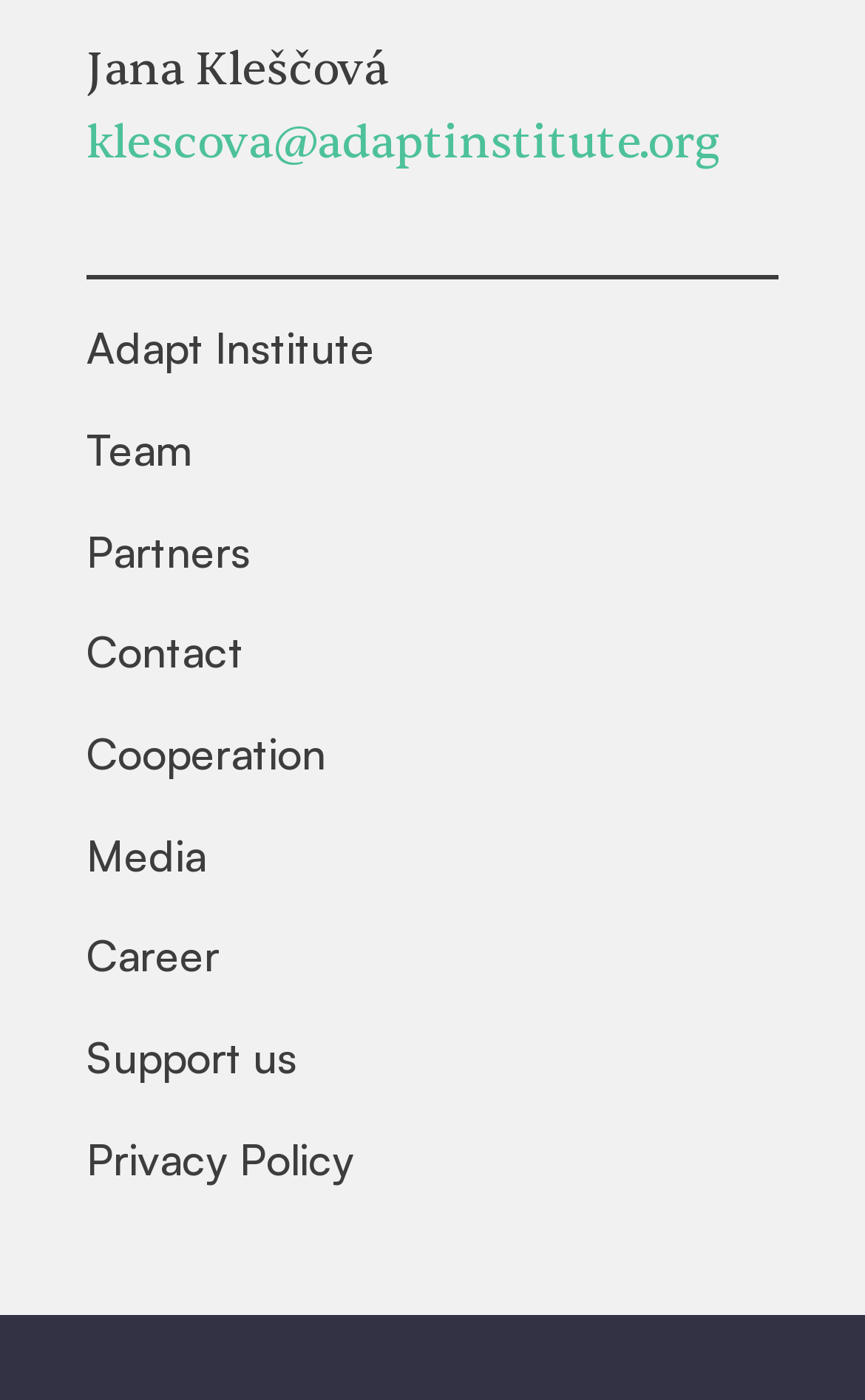Answer the question using only a single word or phrase: 
What is the last link on the webpage?

Privacy Policy